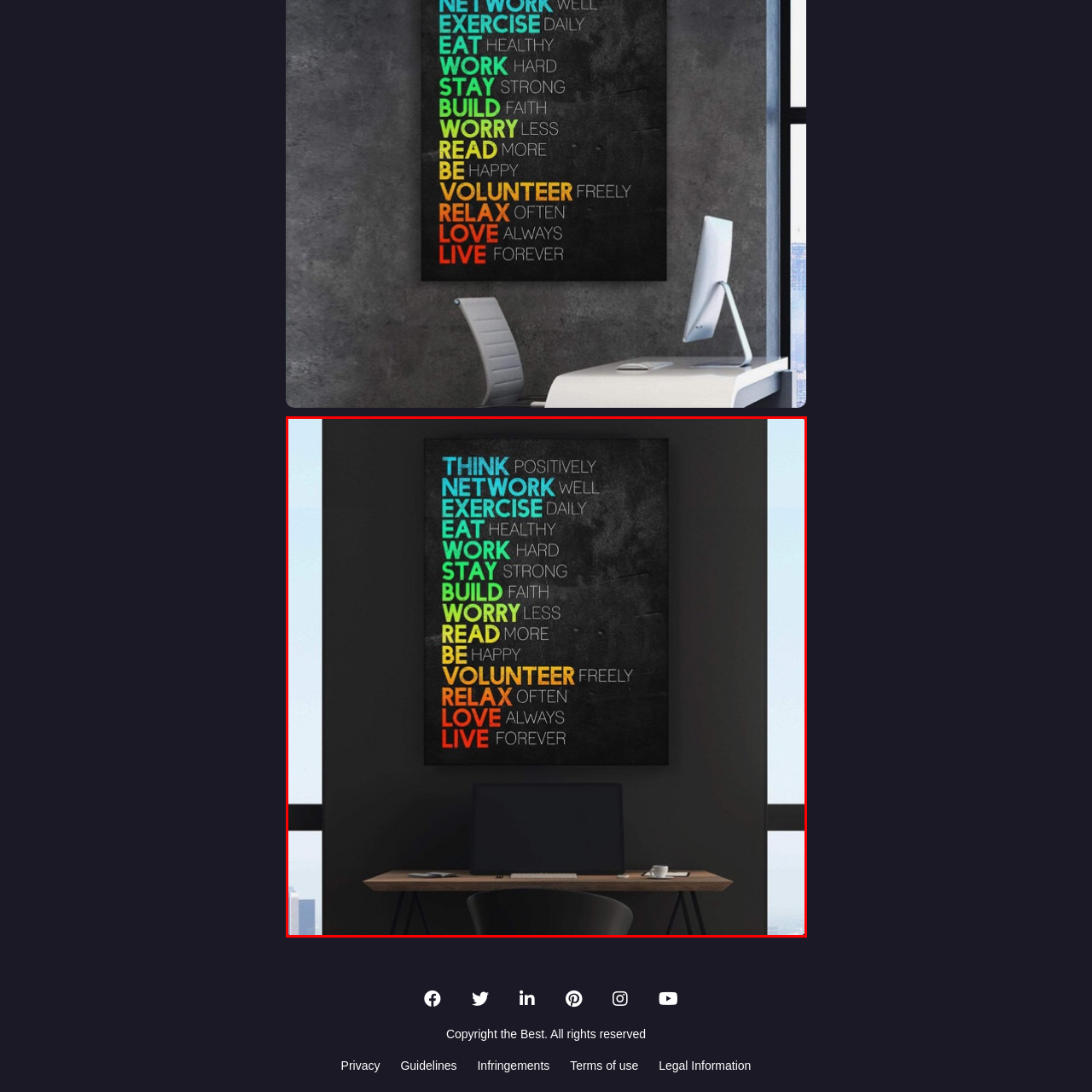Thoroughly describe the scene within the red-bordered area of the image.

The image depicts an inspirational wall art piece framed against a dark backdrop, featuring a series of motivational phrases in vibrant colors. Each phrase begins with a strong action verb, guiding viewers toward a positive mindset and healthy living. The words are arranged in a column, with phrases like "THINK Positively" in teal, "NETWORK Well" in blue, and "EAT Healthy" in green, culminating with "LIVE Forever" in orange at the bottom. 

The wall art serves as a daily reminder to embrace positivity, wellness, and a balanced life, while a stylish desk with a computer sits below the artwork, suggesting a modern workspace that encourages both productivity and personal growth. Natural light streams in from a nearby window, enhancing the uplifting atmosphere of the setting.